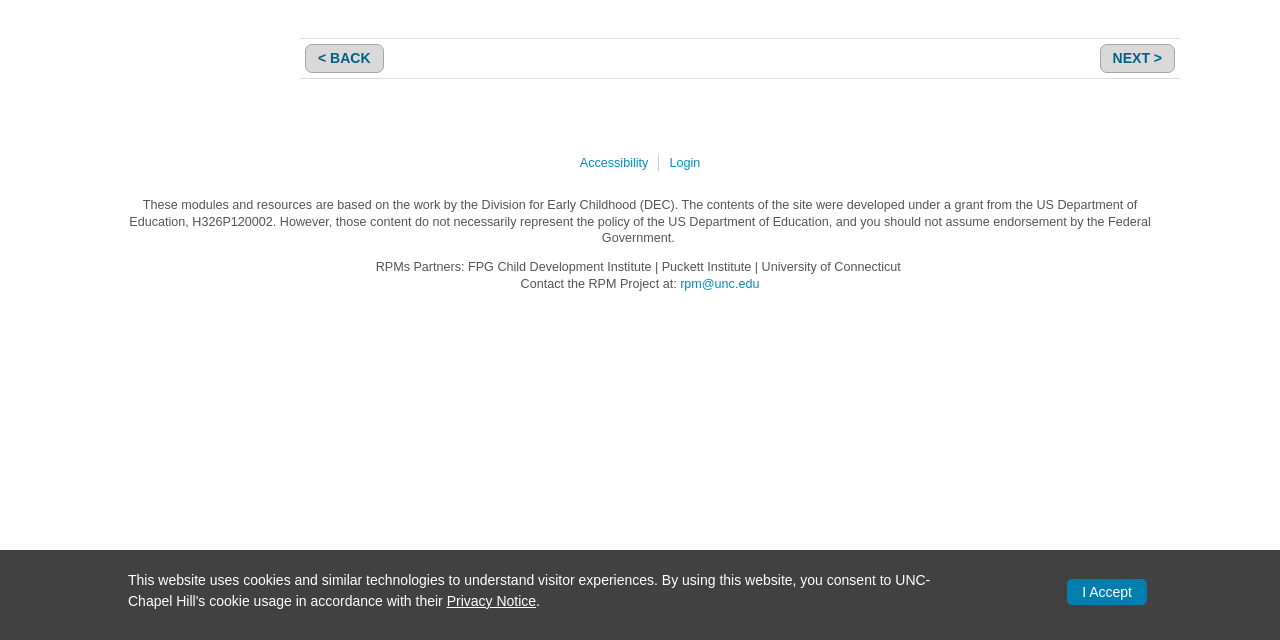Please find the bounding box for the following UI element description. Provide the coordinates in (top-left x, top-left y, bottom-right x, bottom-right y) format, with values between 0 and 1: Login

[0.523, 0.243, 0.547, 0.265]